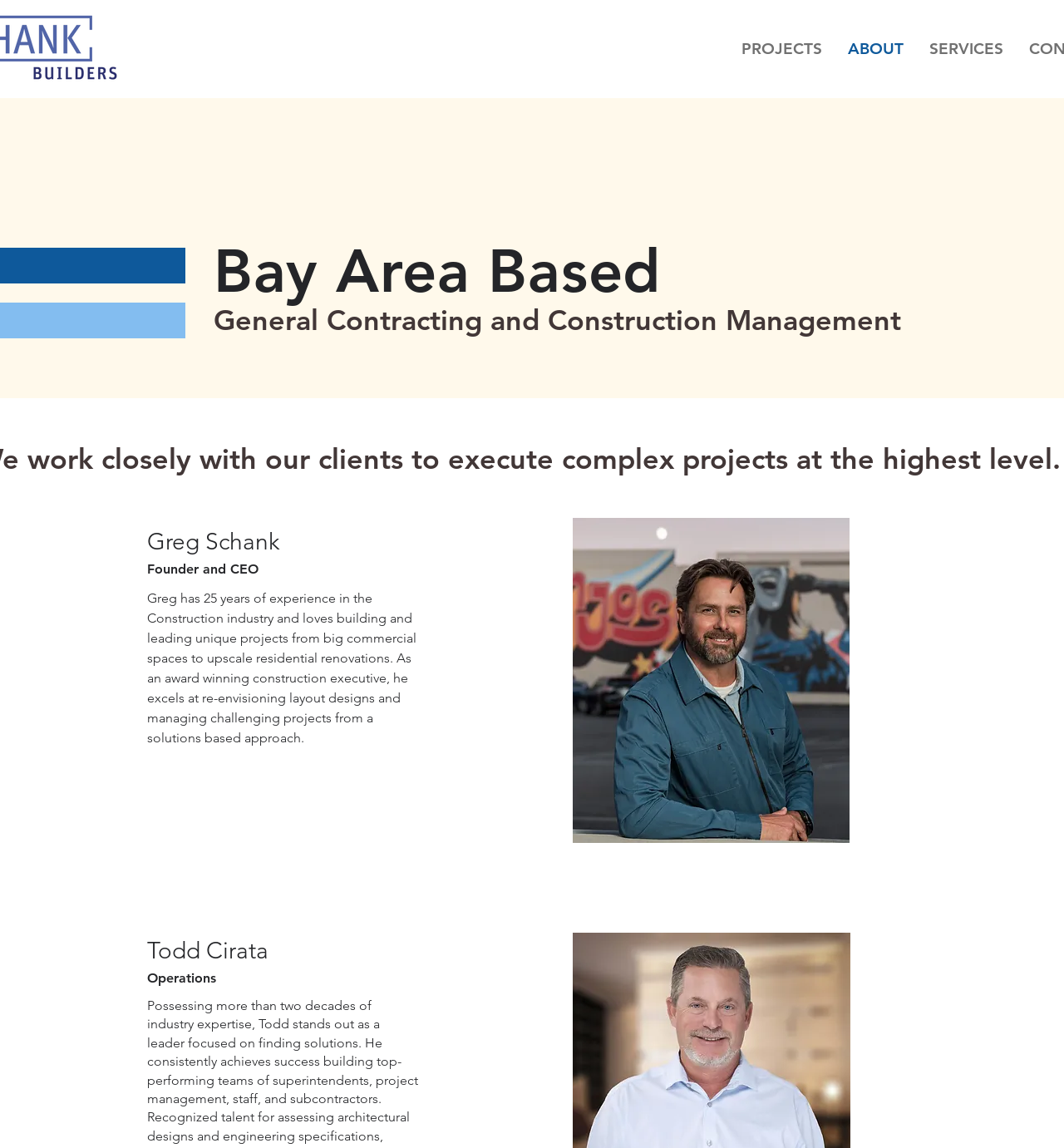Please examine the image and provide a detailed answer to the question: How many years of experience does Greg have?

According to the webpage, Greg has 25 years of experience in the Construction industry, as stated in the text 'Greg has 25 years of experience in the Construction industry...'.